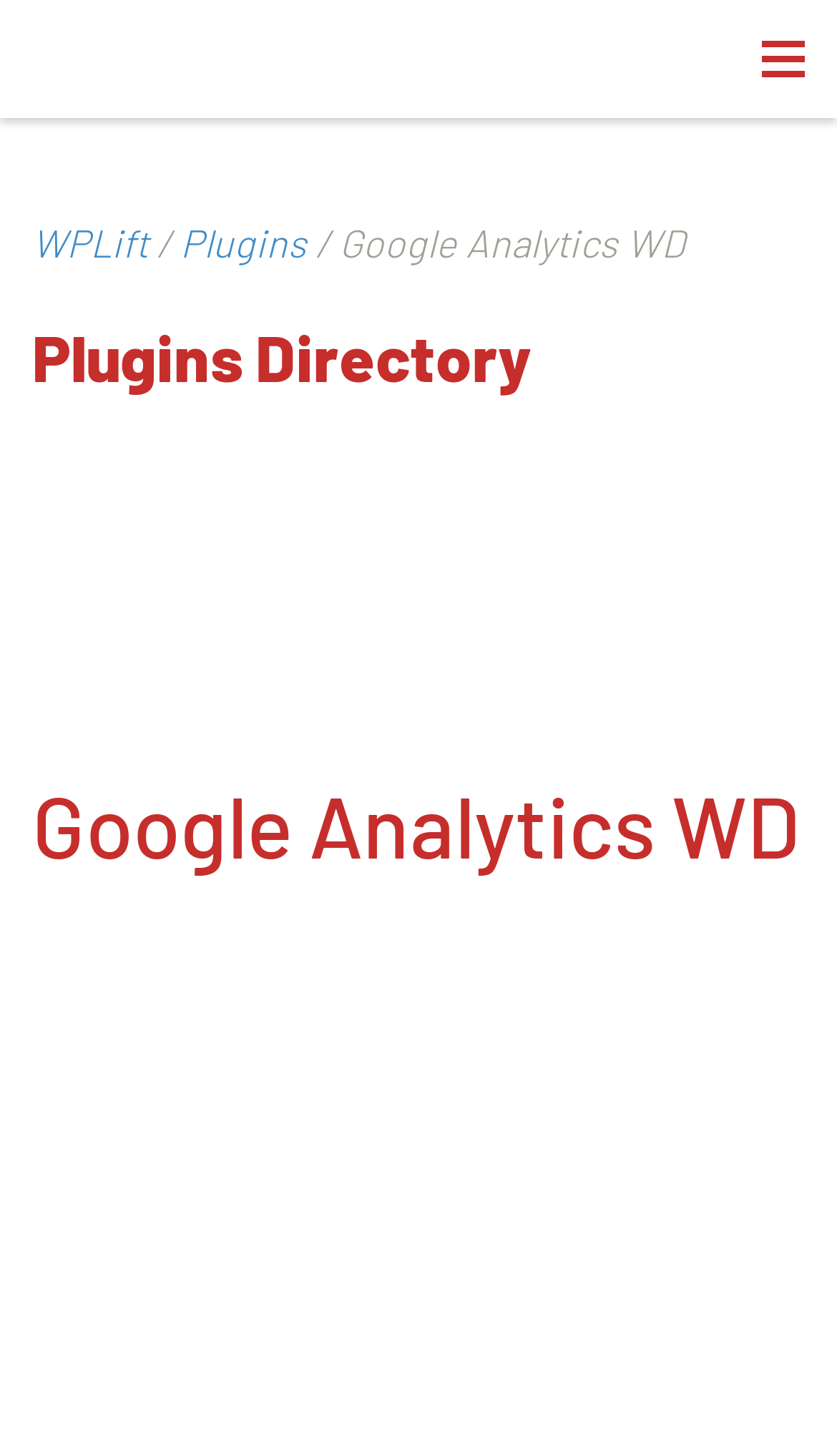What is the name of the website linked to?
Look at the image and answer the question with a single word or phrase.

WPLift